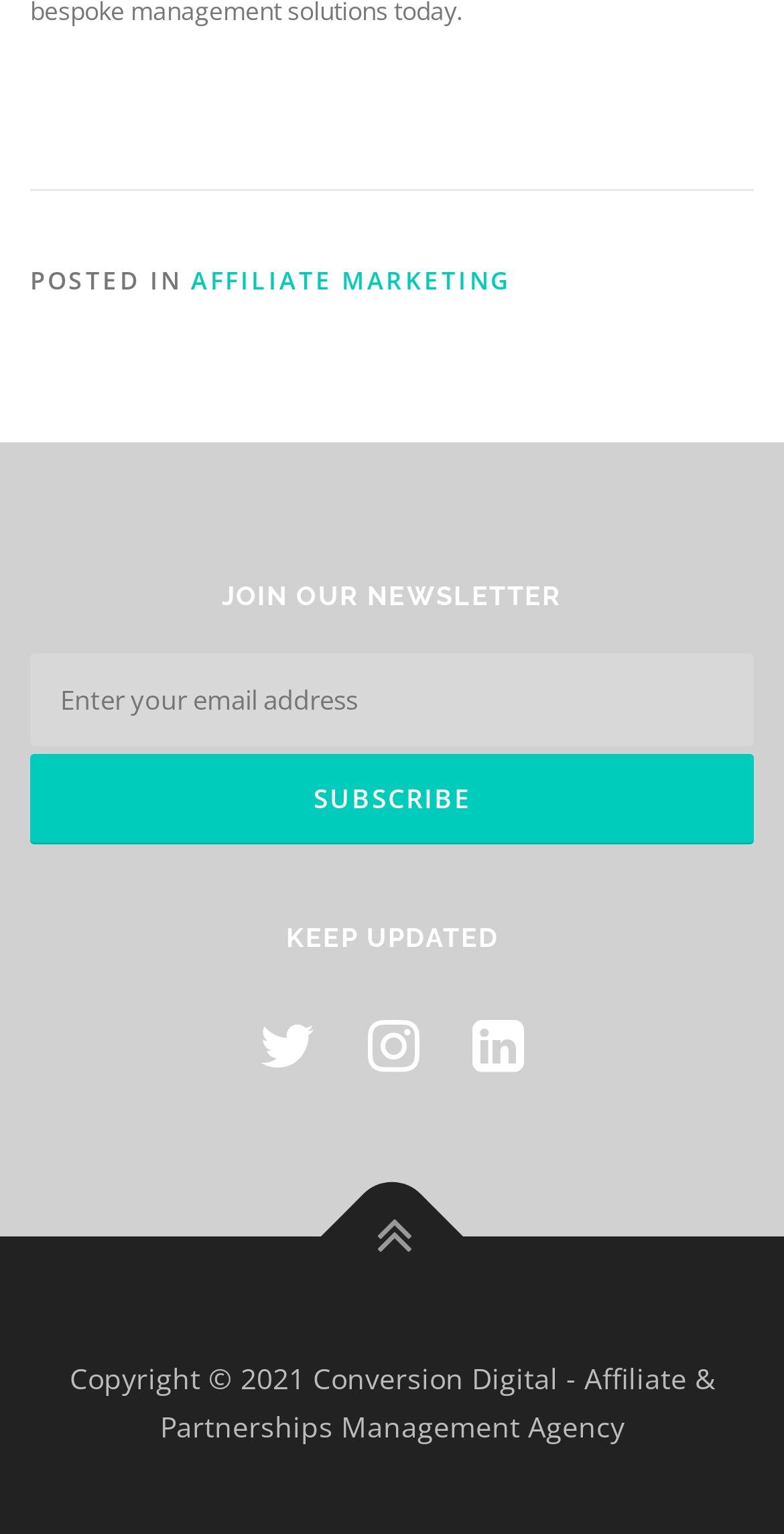Please find the bounding box coordinates (top-left x, top-left y, bottom-right x, bottom-right y) in the screenshot for the UI element described as follows: name="EMAIL" placeholder="Enter your email address"

[0.038, 0.425, 0.962, 0.486]